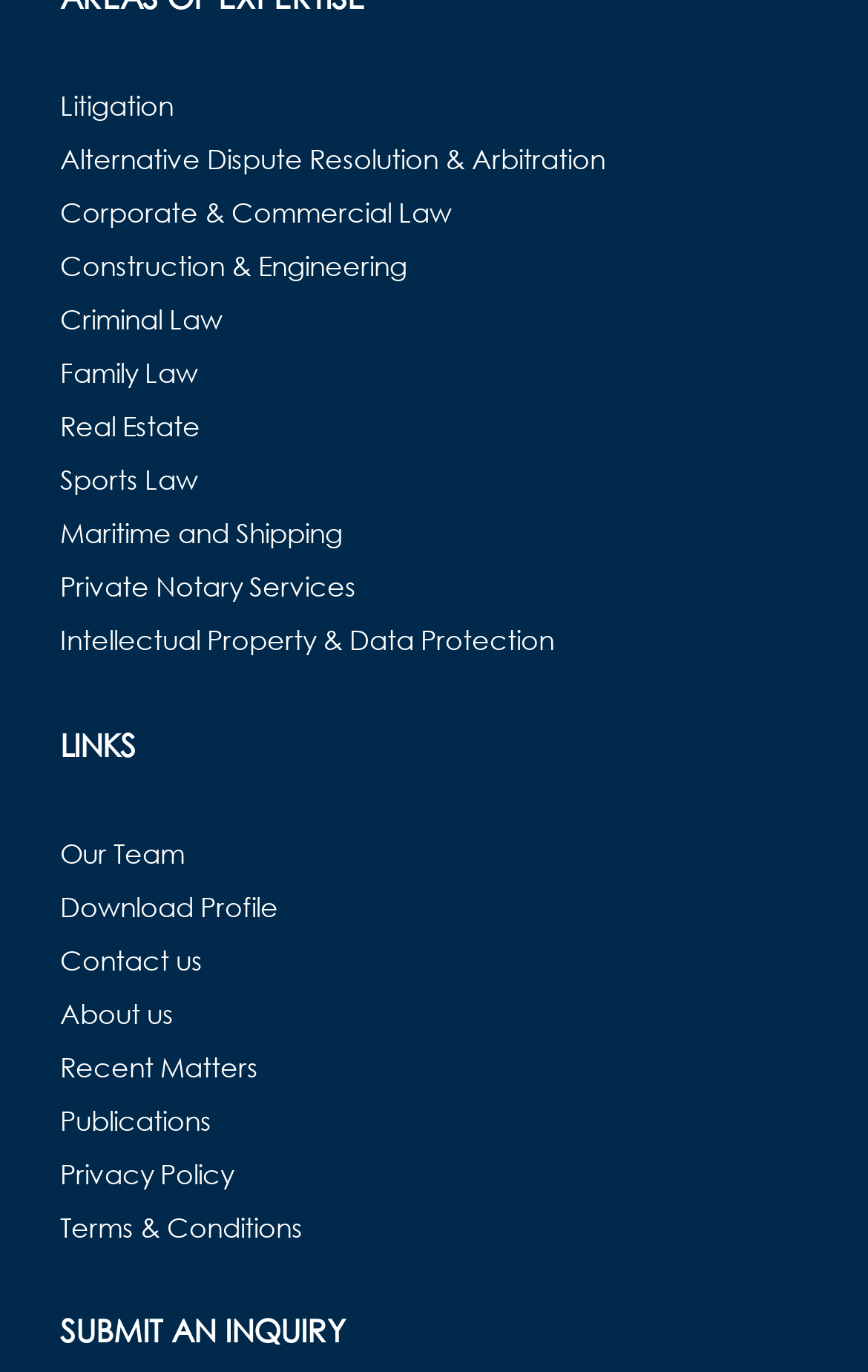Identify the bounding box coordinates for the element that needs to be clicked to fulfill this instruction: "Learn about Corporate & Commercial Law". Provide the coordinates in the format of four float numbers between 0 and 1: [left, top, right, bottom].

[0.069, 0.136, 0.931, 0.175]